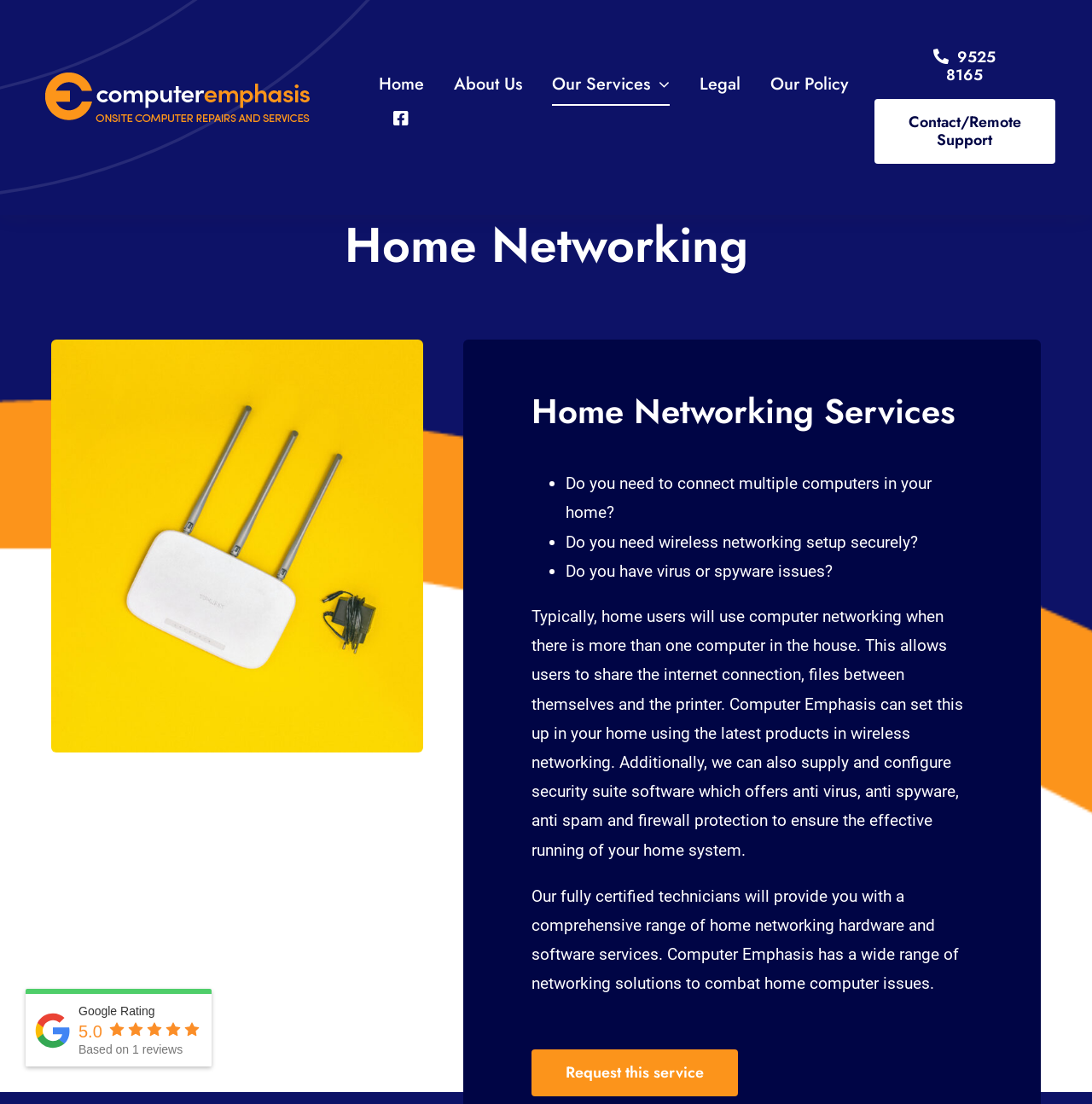What type of issues can Computer Emphasis help with?
Please respond to the question with a detailed and well-explained answer.

According to the webpage, Computer Emphasis can help with virus or spyware issues, in addition to setting up home networking and providing security suite software.